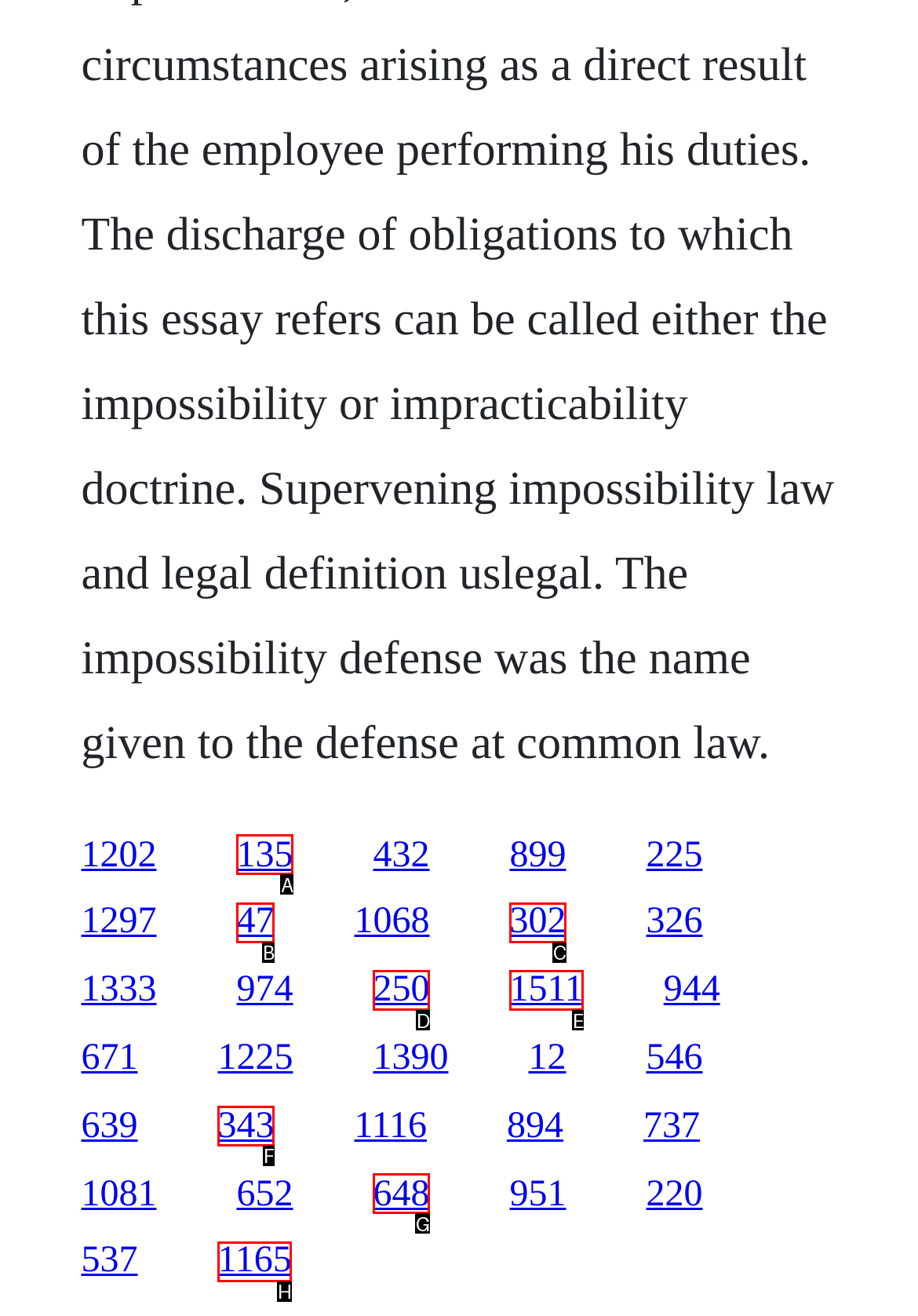Match the description: 250 to the appropriate HTML element. Respond with the letter of your selected option.

D